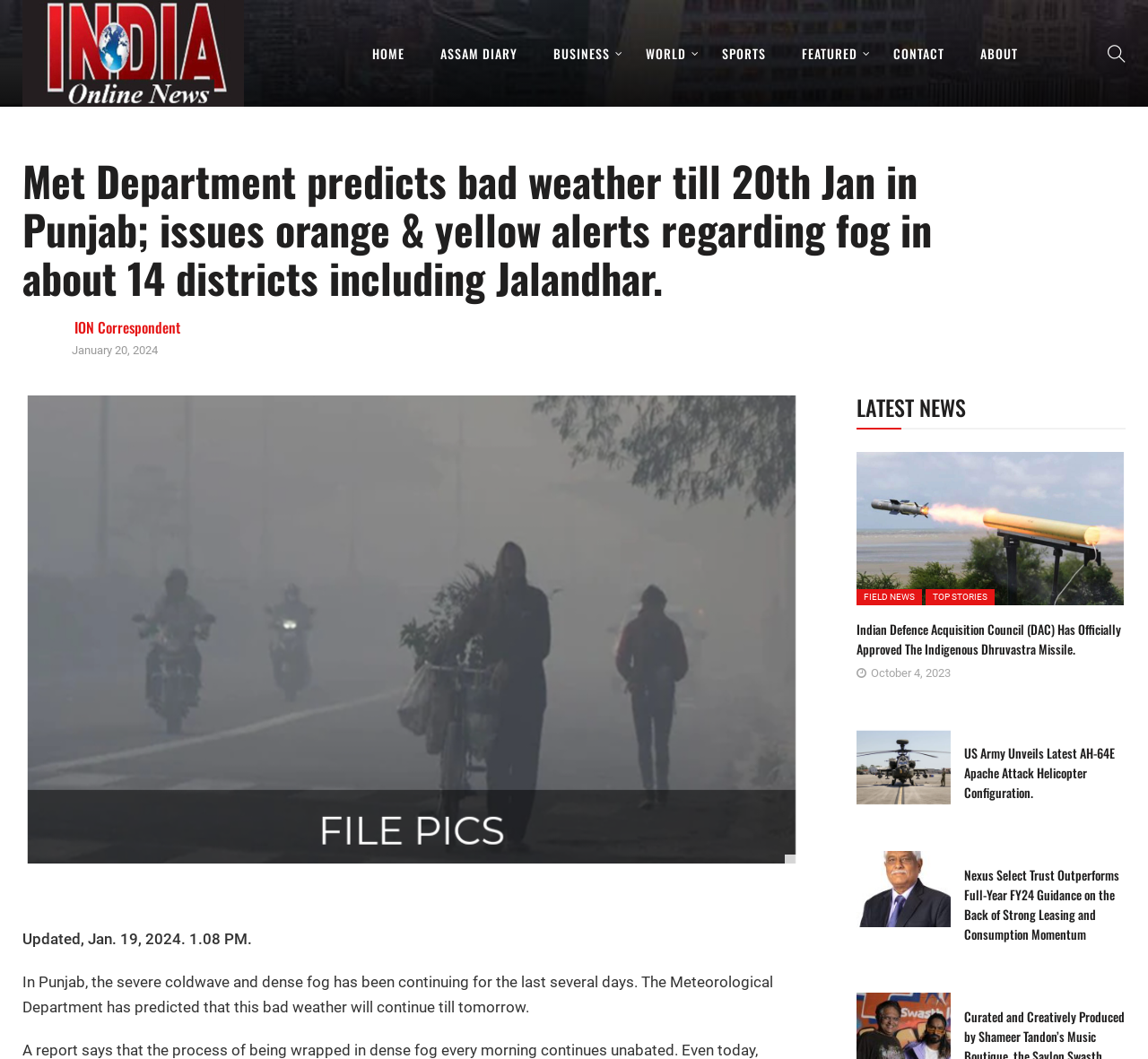Provide a single word or phrase answer to the question: 
What is the date of the latest news article?

January 20, 2024